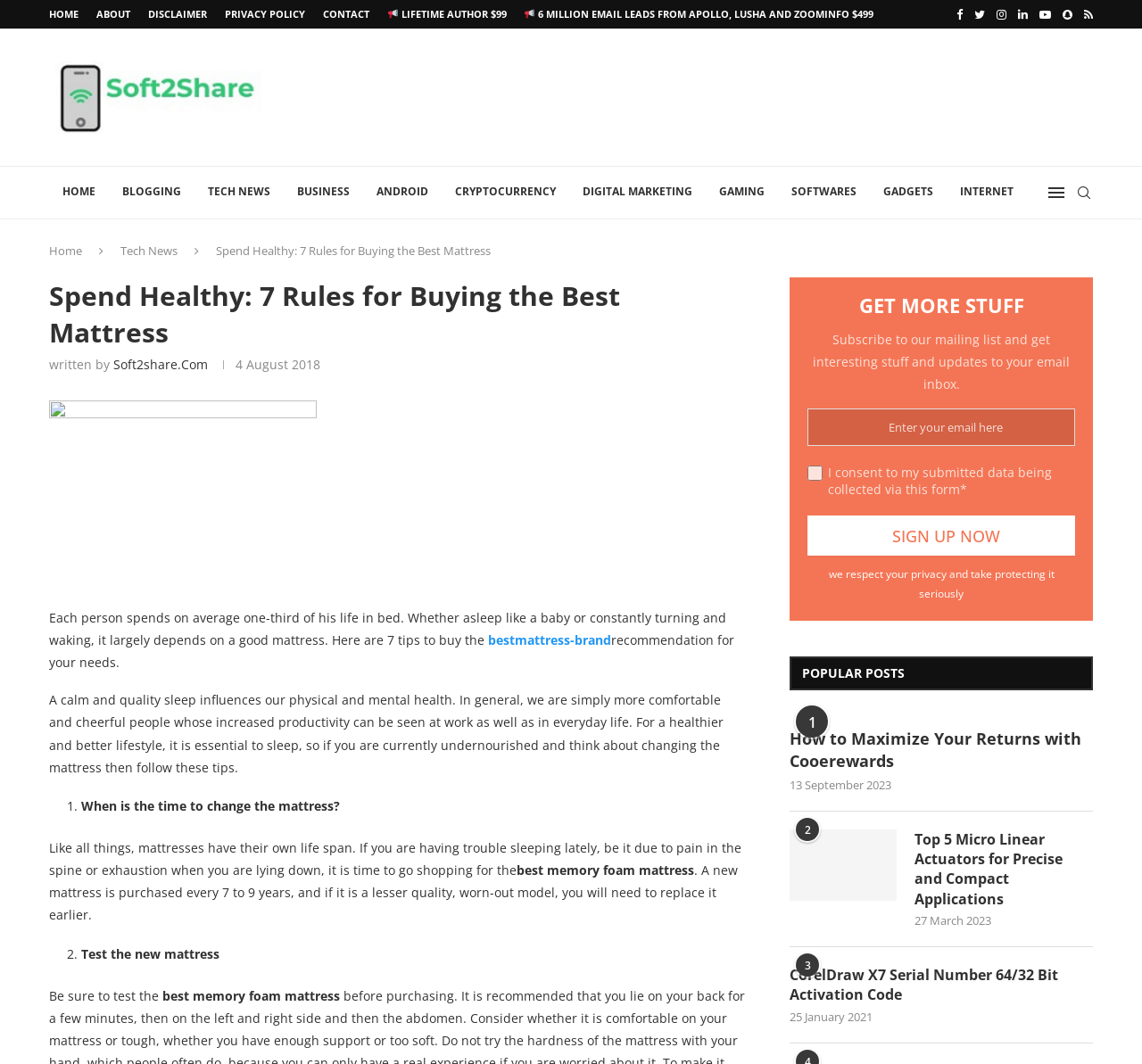What is the importance of a good mattress?
Kindly offer a detailed explanation using the data available in the image.

The article states that a calm and quality sleep influences our physical and mental health, and for a healthier and better lifestyle, it is essential to sleep, so if you are currently undernourished and think about changing the mattress then follow these tips.